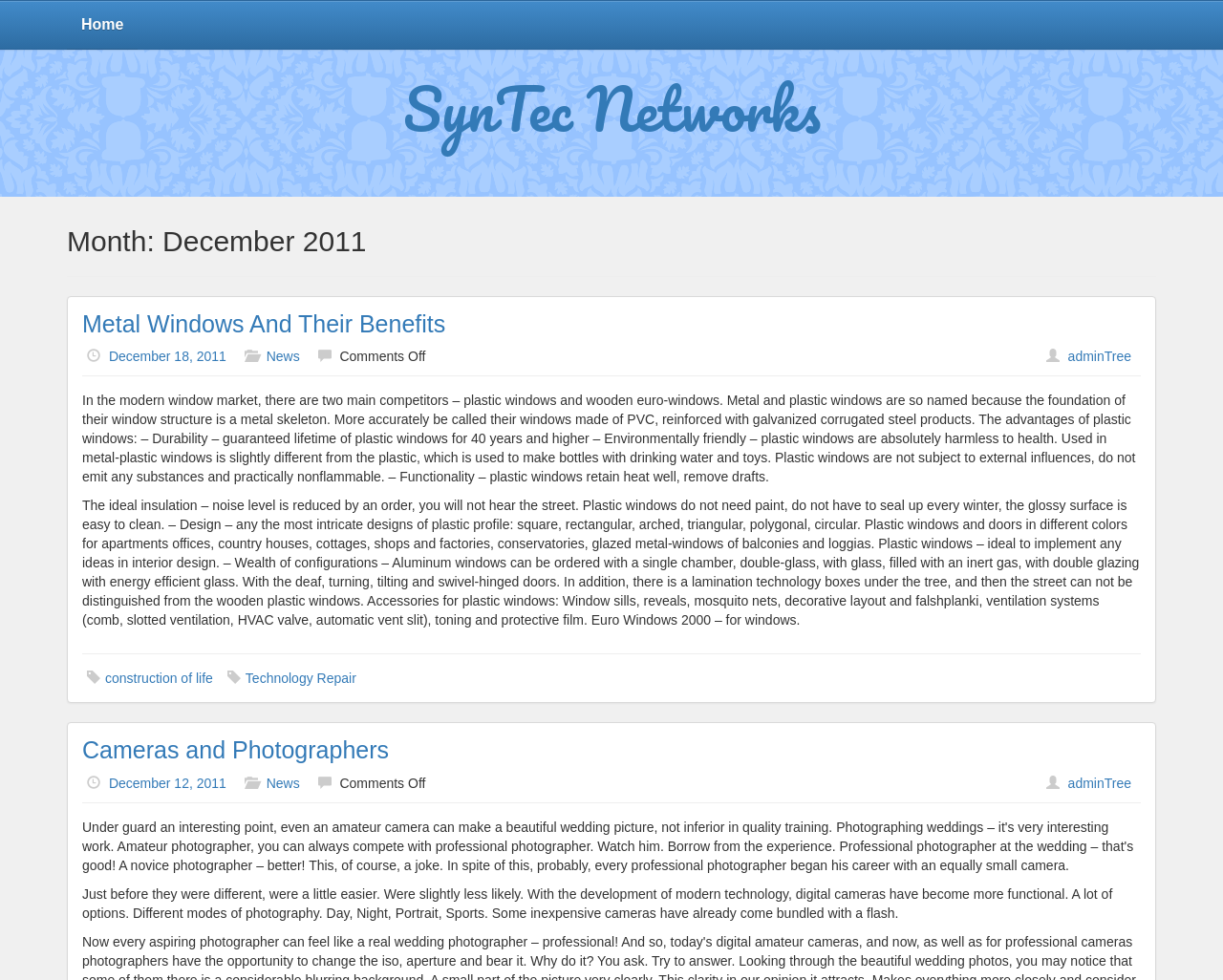What is the main topic of the webpage?
Could you give a comprehensive explanation in response to this question?

Based on the webpage content, I can see that there are two main topics discussed: metal windows and their benefits, and cameras and photographers. These topics are presented as separate sections with headings and detailed descriptions.